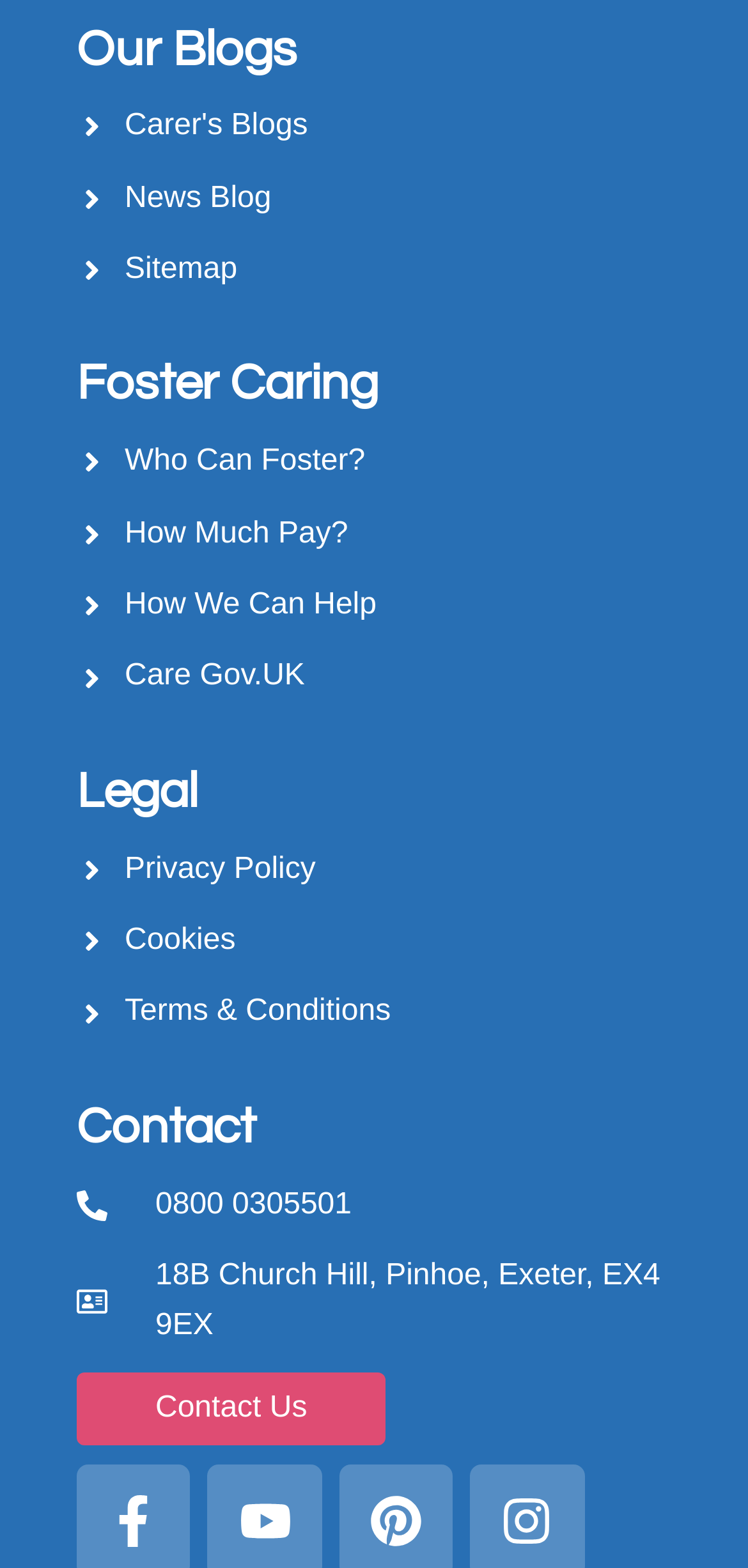Determine the coordinates of the bounding box that should be clicked to complete the instruction: "Learn about Who Can Foster". The coordinates should be represented by four float numbers between 0 and 1: [left, top, right, bottom].

[0.103, 0.279, 0.949, 0.311]